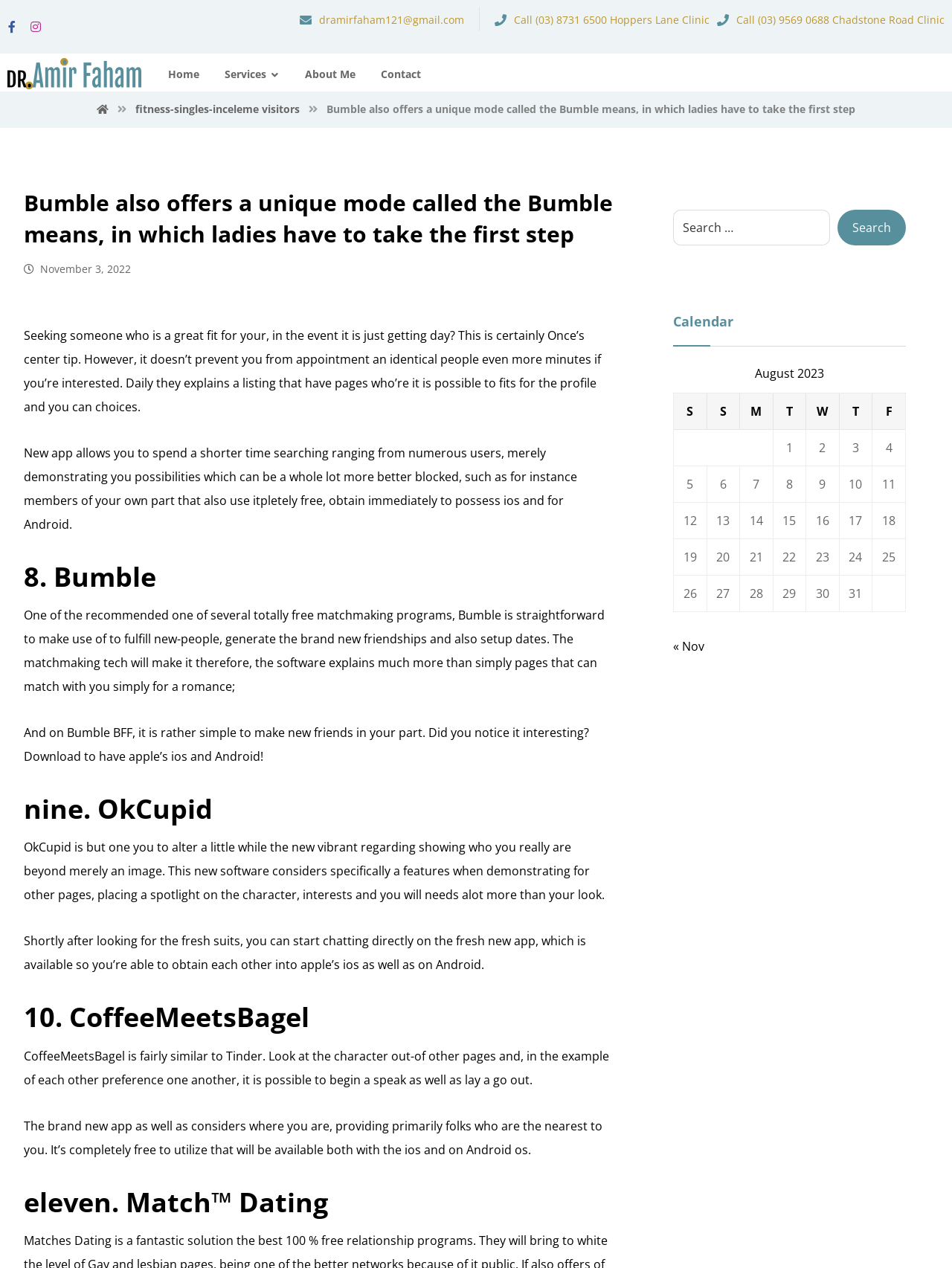Identify the bounding box for the UI element described as: "alt="Dr Amir Faham"". The coordinates should be four float numbers between 0 and 1, i.e., [left, top, right, bottom].

[0.0, 0.035, 0.156, 0.079]